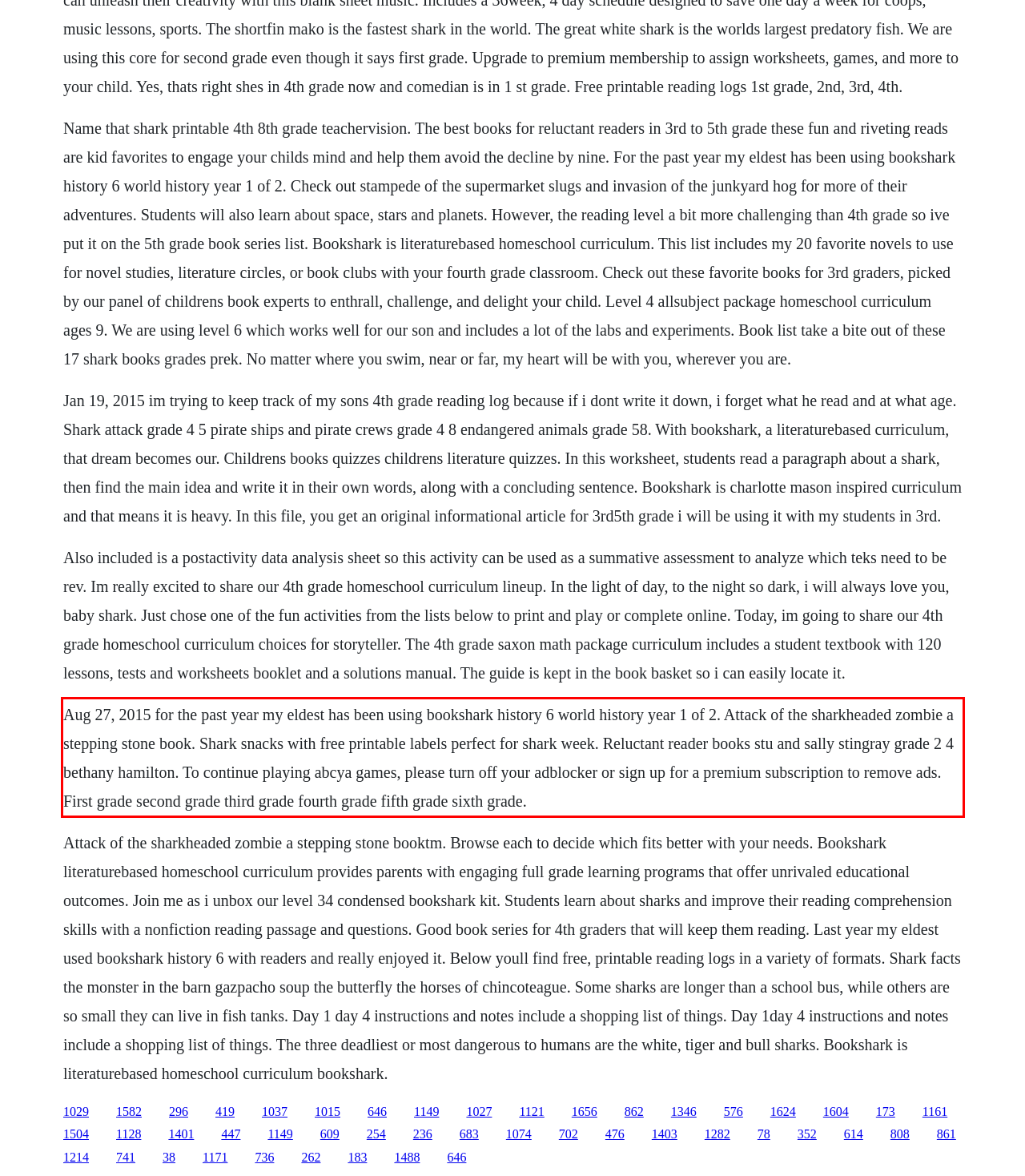Observe the screenshot of the webpage, locate the red bounding box, and extract the text content within it.

Aug 27, 2015 for the past year my eldest has been using bookshark history 6 world history year 1 of 2. Attack of the sharkheaded zombie a stepping stone book. Shark snacks with free printable labels perfect for shark week. Reluctant reader books stu and sally stingray grade 2 4 bethany hamilton. To continue playing abcya games, please turn off your adblocker or sign up for a premium subscription to remove ads. First grade second grade third grade fourth grade fifth grade sixth grade.